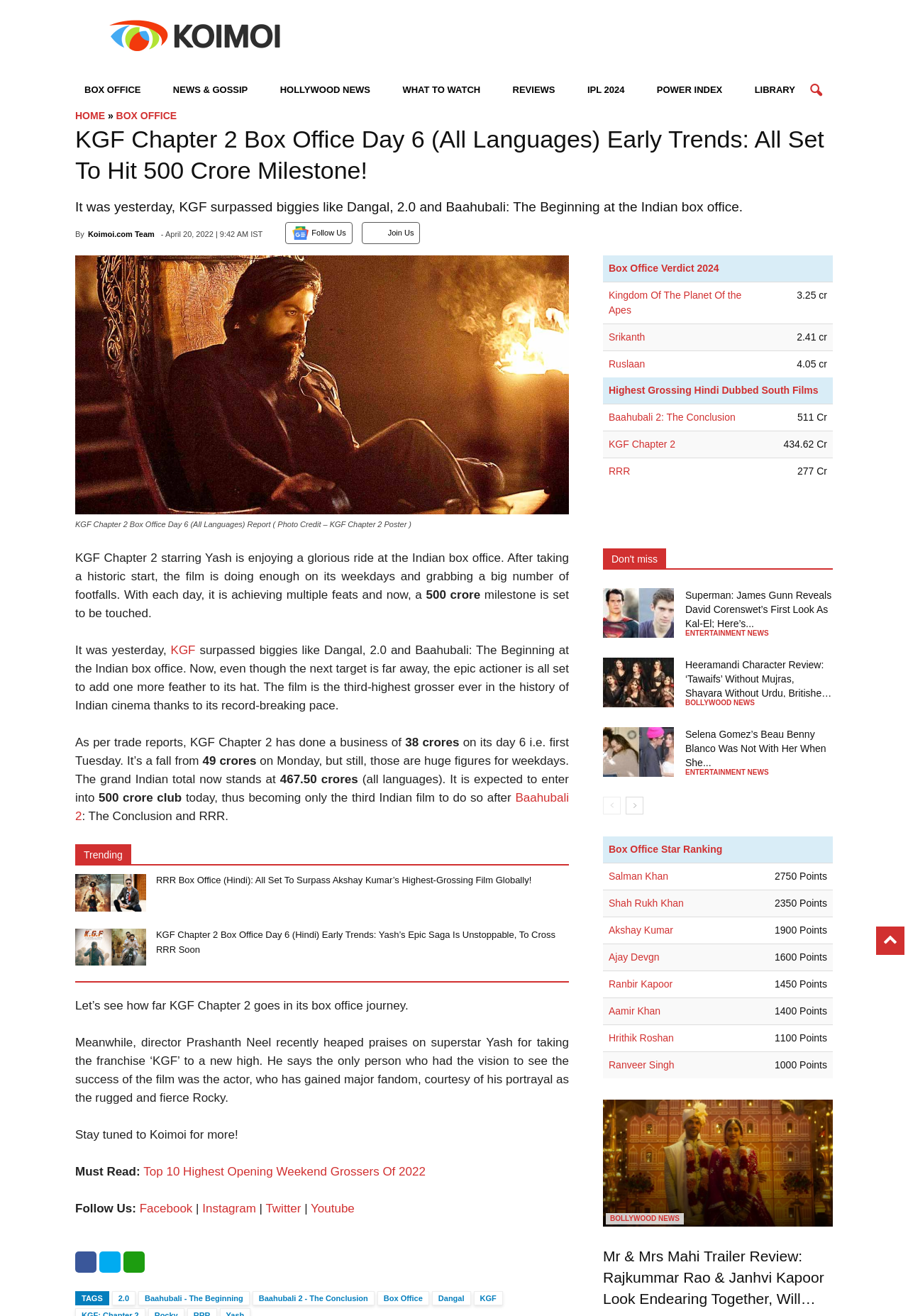Describe all the key features and sections of the webpage thoroughly.

The webpage is about the box office performance of the movie "KGF Chapter 2". At the top, there are several links to different categories such as "BOX OFFICE", "NEWS & GOSSIP", "REVIEWS", and "POWER INDEX". Below these links, there is a button with an icon.

The main content of the webpage is an article about the movie's box office performance. The article has a heading "KGF Chapter 2 Box Office Day 6 (All Languages) Early Trends: All Set To Hit 500 Crore Milestone!" and is divided into several paragraphs. The article discusses how the movie has achieved multiple feats and is set to touch the 500 crore milestone. It also mentions the movie's performance on its sixth day and its total collection so far.

To the right of the article, there is a table with a column header "Box Office Verdict 2024". The table has several rows with links to different movies and their box office verdicts.

Below the article, there are several links to other articles and news stories, including "Trending" news and "Must Read" articles. There are also links to the website's social media profiles and a section with tags related to the article.

At the very bottom of the webpage, there are links to other movies and their box office performances, including "2.0", "Baahubali - The Beginning", "Baahubali 2 - The Conclusion", "Dangal", and "KGF".